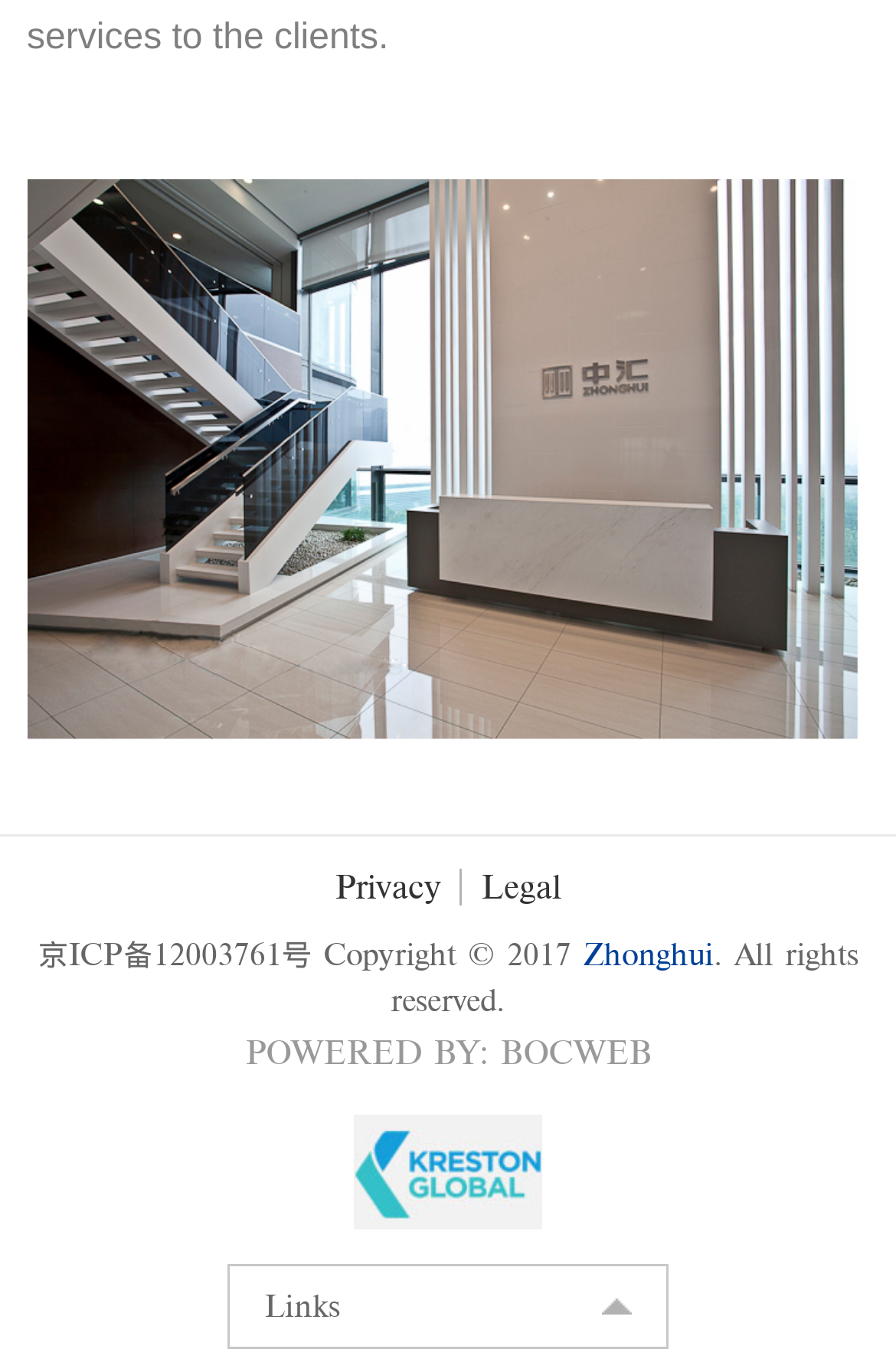What is the text next to the 'POWERED BY' link?
Please answer the question with a detailed and comprehensive explanation.

The 'POWERED BY' link is followed by a colon and another link that says 'BOCWEB'. This indicates that the text next to the 'POWERED BY' link is 'BOCWEB'.